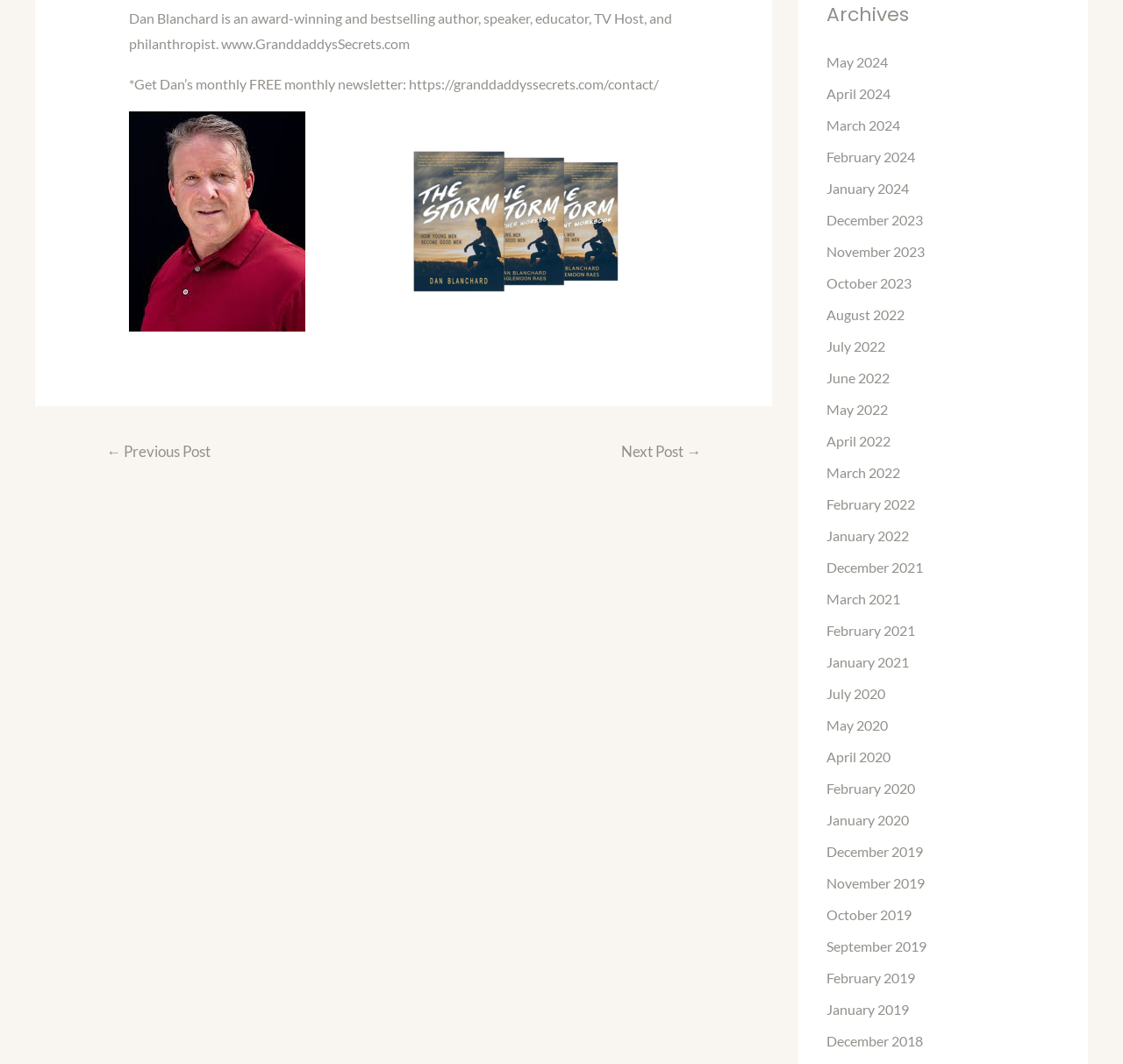Identify the bounding box coordinates of the clickable section necessary to follow the following instruction: "Go to previous post". The coordinates should be presented as four float numbers from 0 to 1, i.e., [left, top, right, bottom].

[0.074, 0.41, 0.207, 0.443]